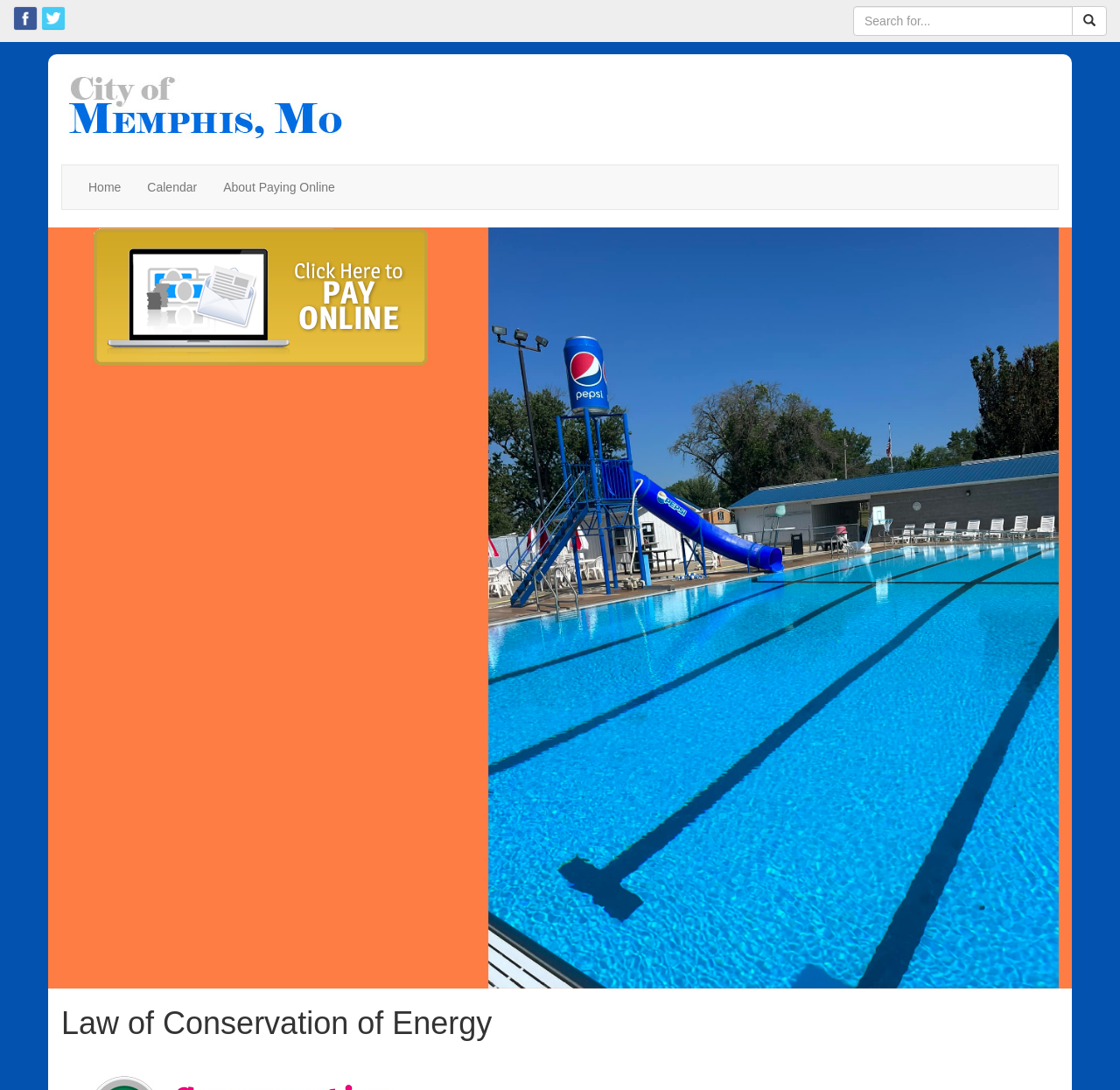Provide the bounding box coordinates of the HTML element described by the text: "Contact Us".

None